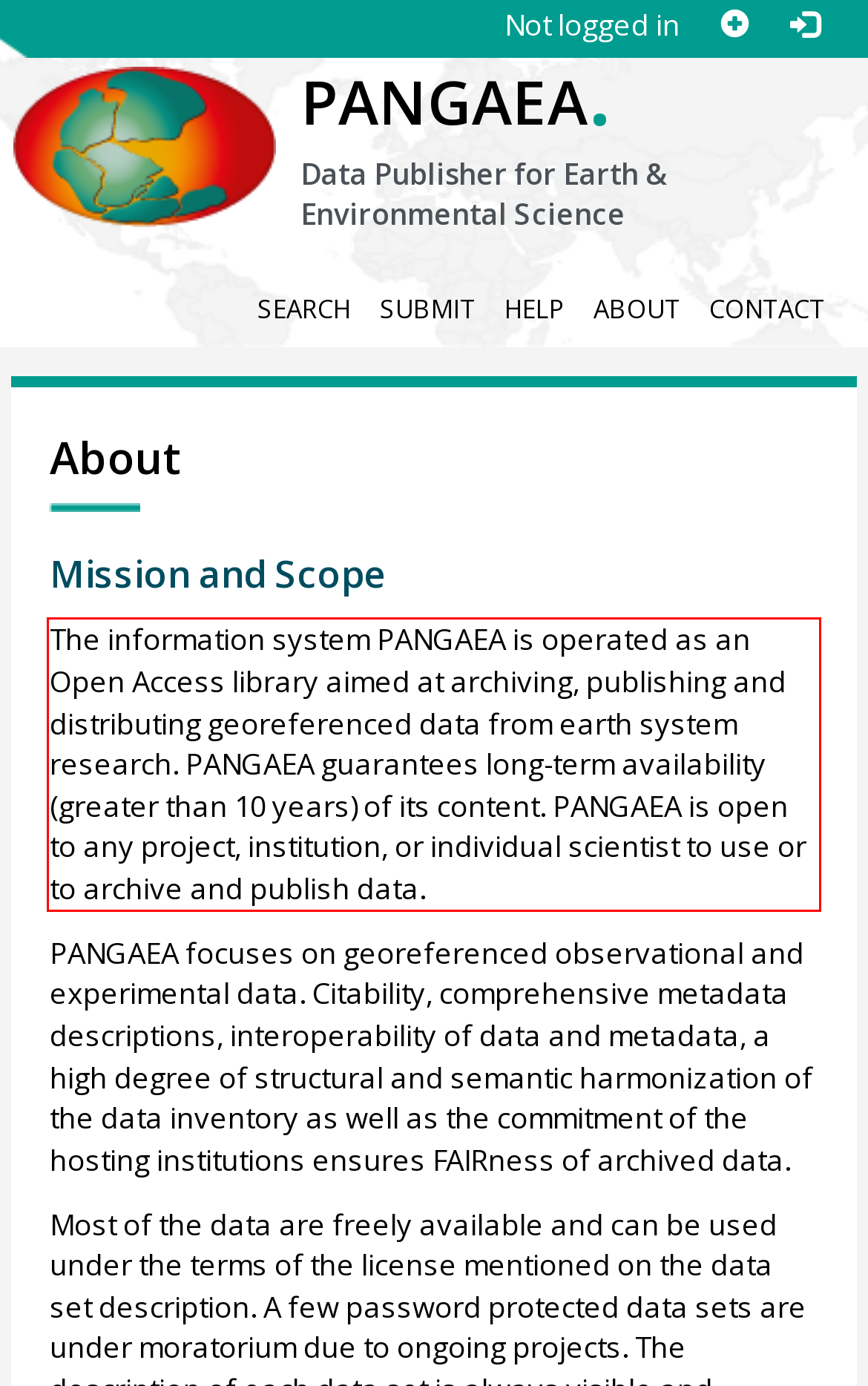Review the webpage screenshot provided, and perform OCR to extract the text from the red bounding box.

The information system PANGAEA is operated as an Open Access library aimed at archiving, publishing and distributing georeferenced data from earth system research. PANGAEA guarantees long-term availability (greater than 10 years) of its content. PANGAEA is open to any project, institution, or individual scientist to use or to archive and publish data.